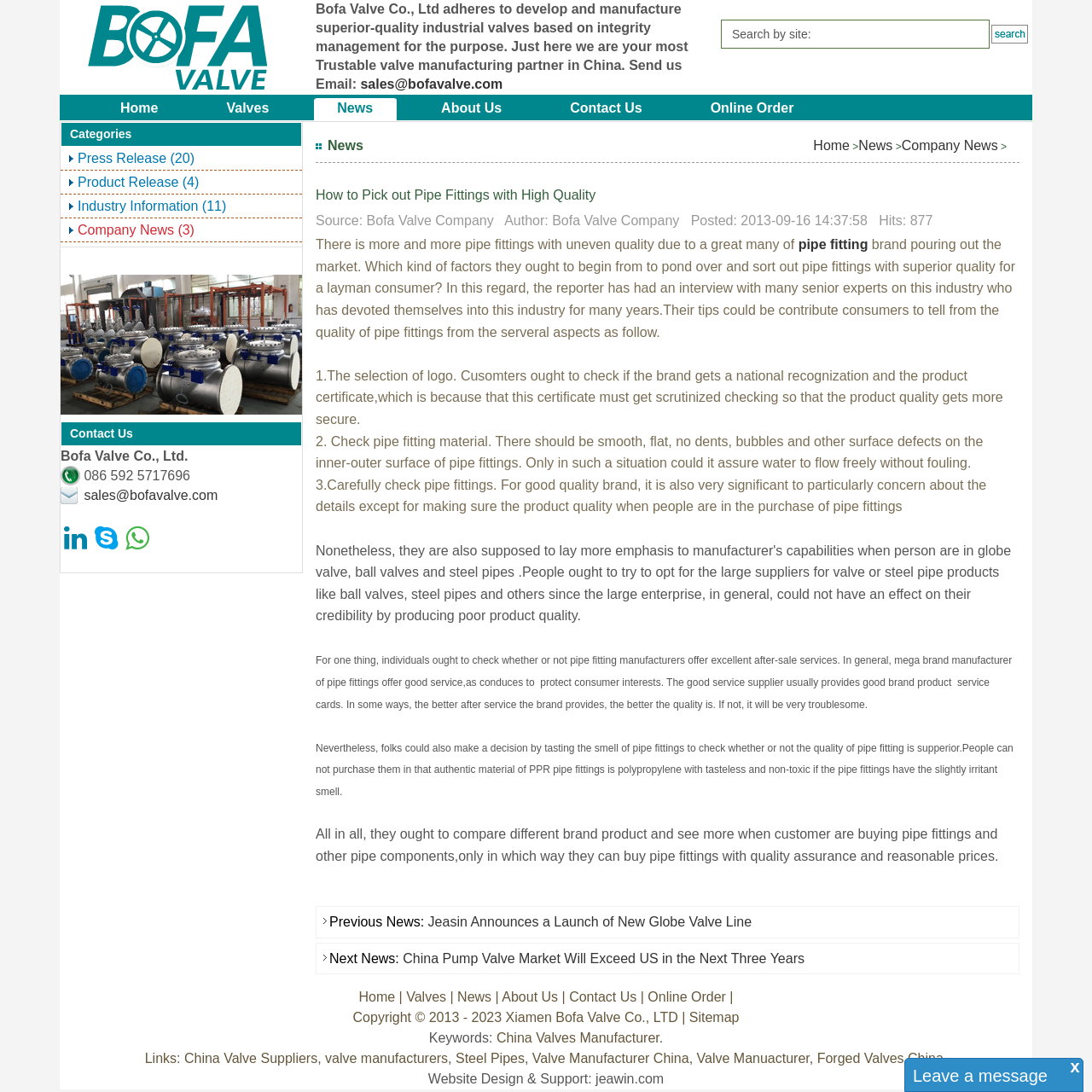Please identify the bounding box coordinates of the clickable area that will fulfill the following instruction: "Contact Us". The coordinates should be in the format of four float numbers between 0 and 1, i.e., [left, top, right, bottom].

[0.491, 0.088, 0.619, 0.111]